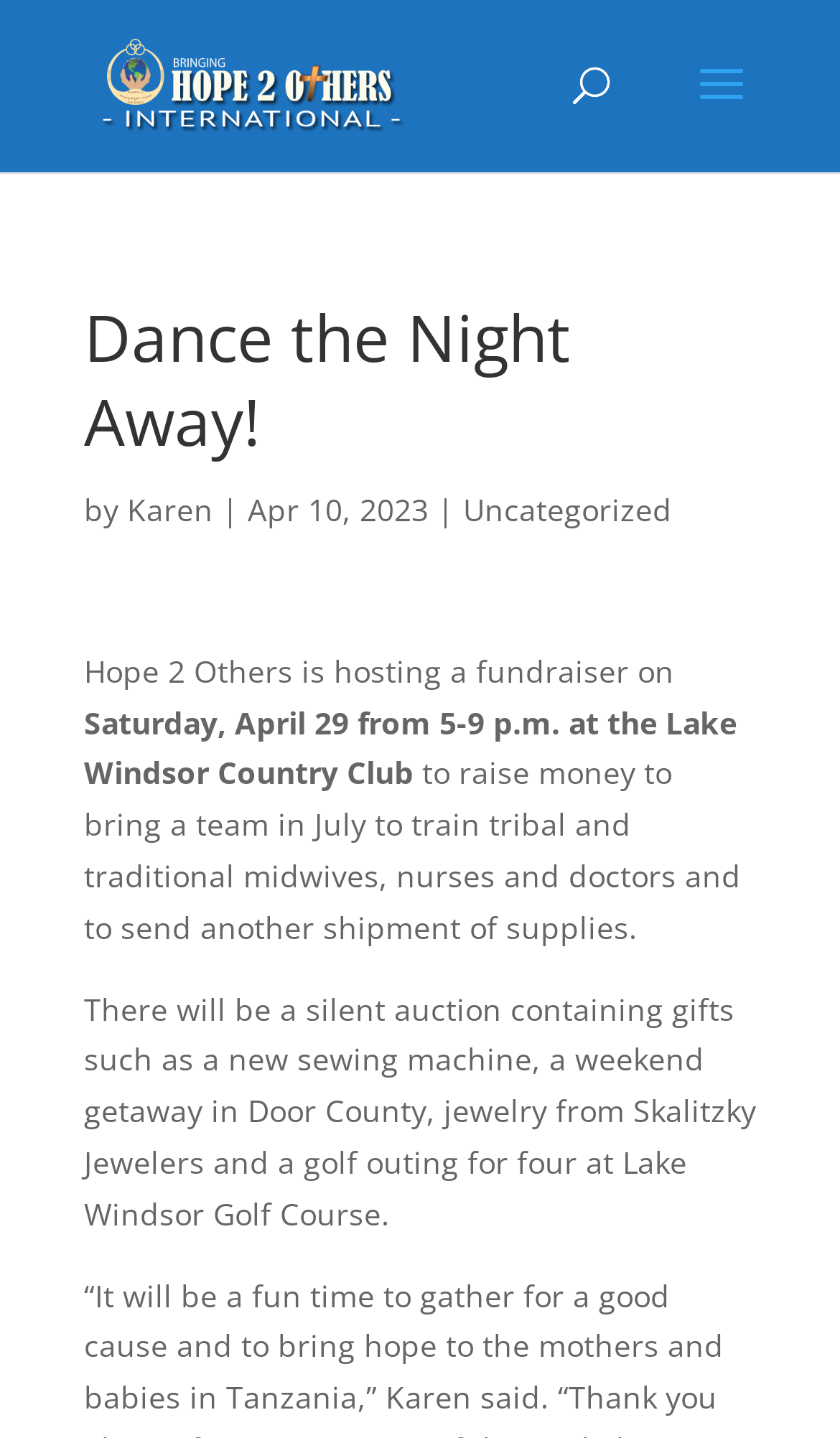Provide the bounding box coordinates of the HTML element this sentence describes: "alt="Bringing Hope 2 Others"".

[0.11, 0.043, 0.486, 0.072]